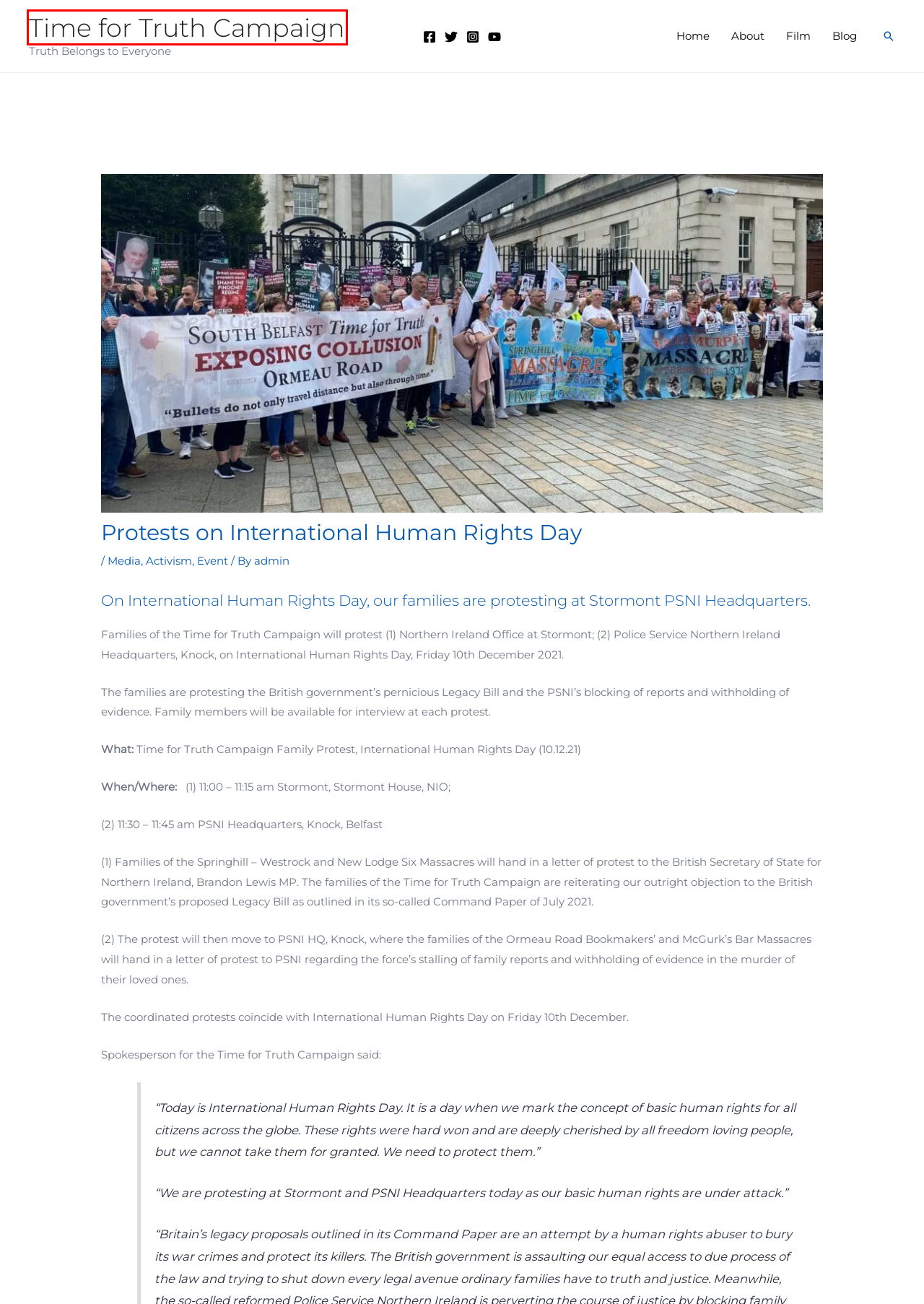You see a screenshot of a webpage with a red bounding box surrounding an element. Pick the webpage description that most accurately represents the new webpage after interacting with the element in the red bounding box. The options are:
A. Event Archives - Time for Truth Campaign
B. Campaigners Submit 6000 Responses to Legacy Consultation
C. Theresa May, It Is Time for Truth - Time for Truth Campaign
D. Film - Time for Truth Campaign
E. About - Time for Truth Campaign
F. Home - Time for Truth Campaign
G. Activism Archives - Time for Truth Campaign
H. Blog - Time for Truth Campaign

F